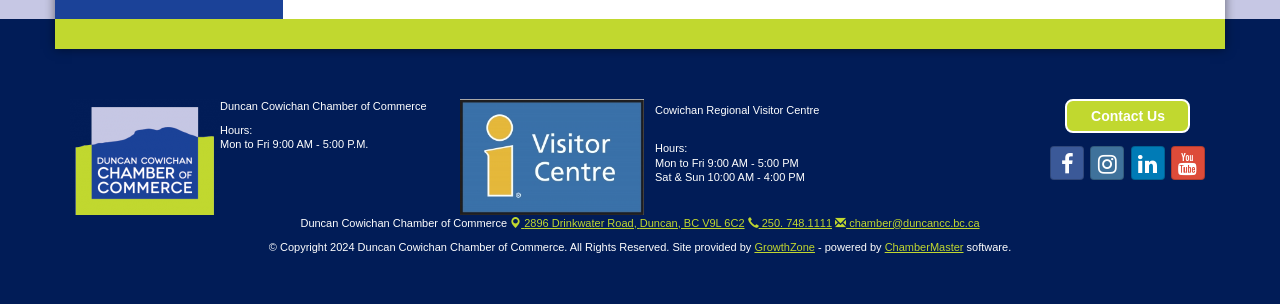Please answer the following question using a single word or phrase: 
What software powers the website?

ChamberMaster